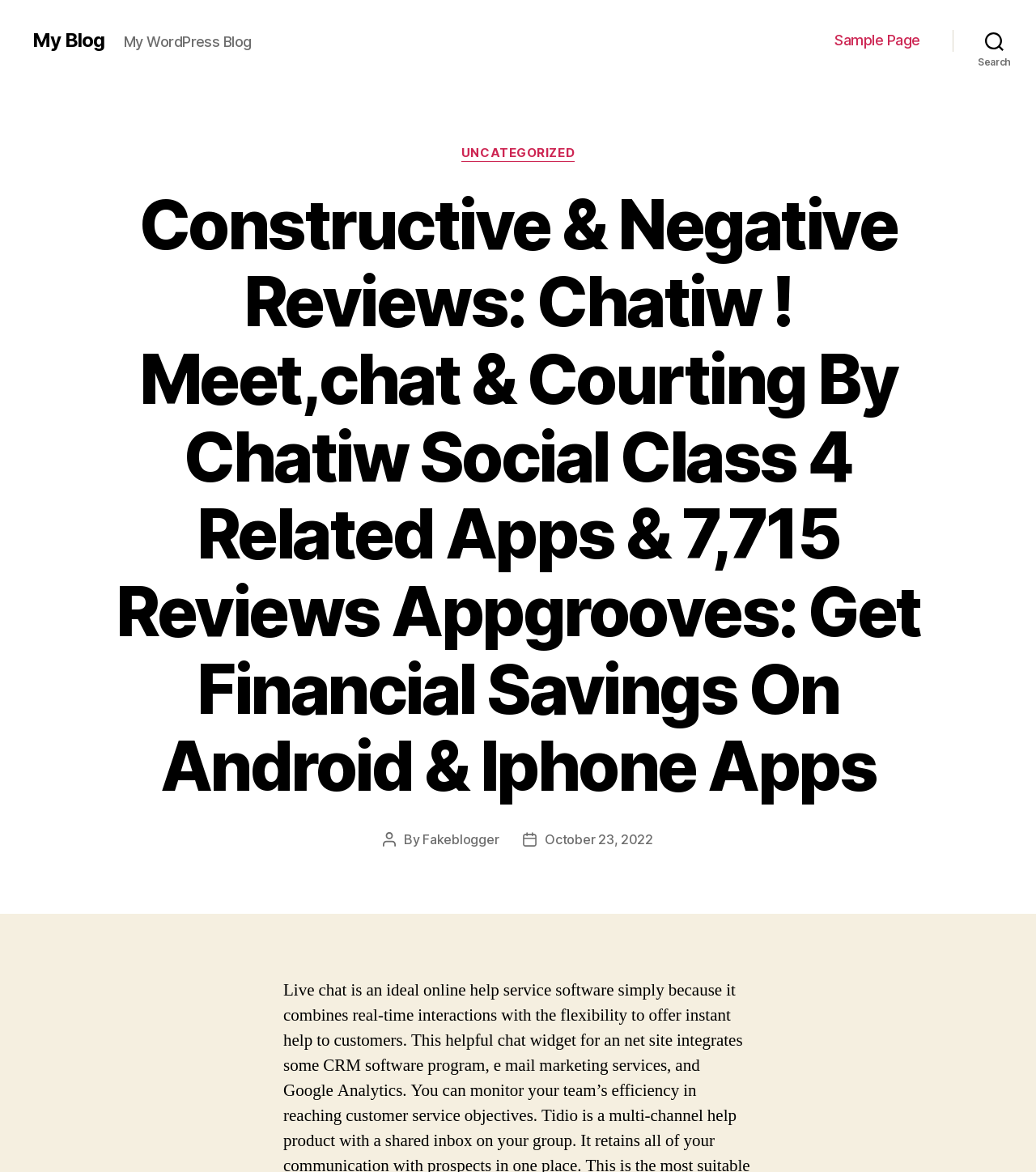Provide the bounding box coordinates for the UI element that is described by this text: "October 23, 2022". The coordinates should be in the form of four float numbers between 0 and 1: [left, top, right, bottom].

[0.526, 0.709, 0.63, 0.723]